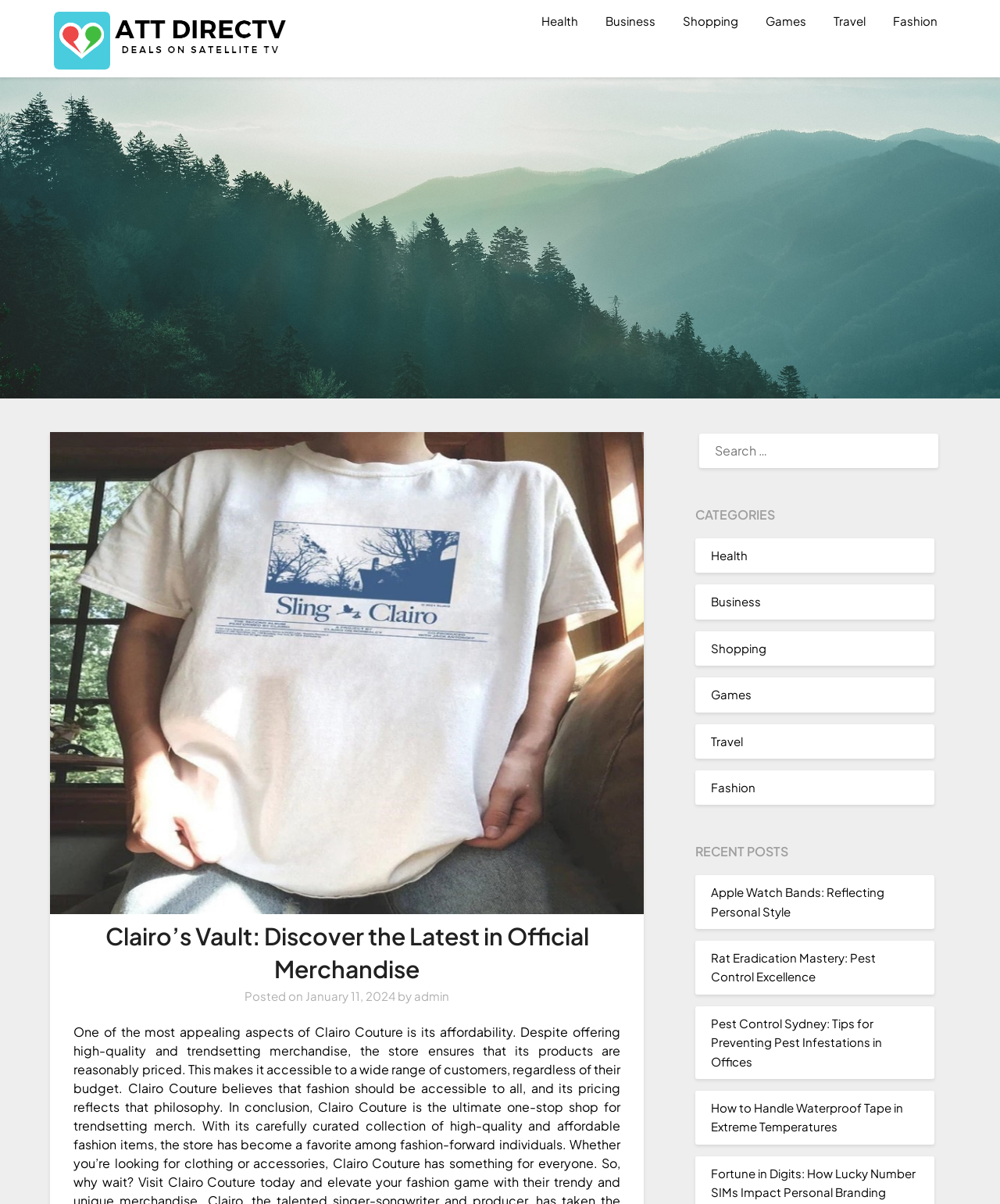Please identify the bounding box coordinates of the area that needs to be clicked to fulfill the following instruction: "Read Apple Watch Bands article."

[0.711, 0.735, 0.885, 0.763]